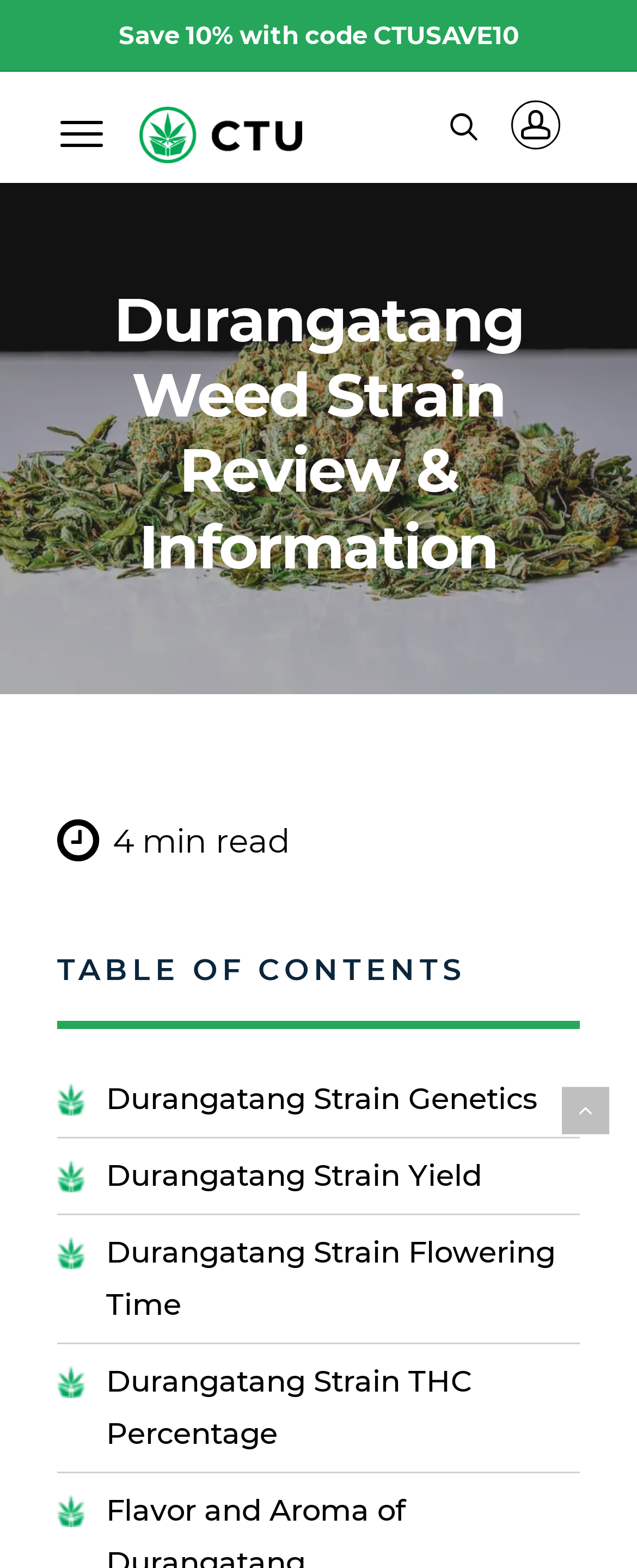What is the estimated reading time of the article?
Refer to the image and respond with a one-word or short-phrase answer.

4 min